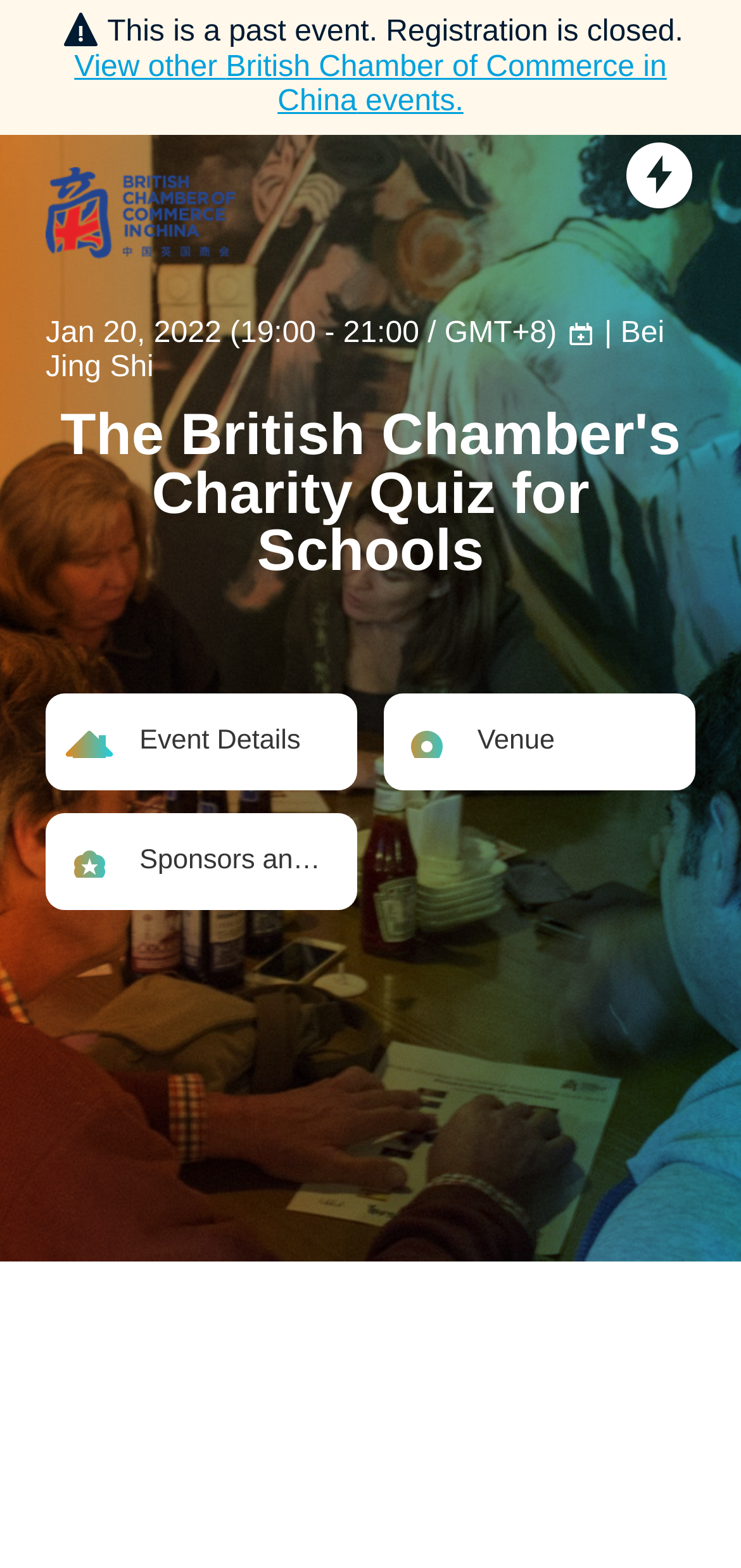Create a full and detailed caption for the entire webpage.

The webpage is about the British Chamber's Charity Quiz for Schools, a past event. At the top, there is a notice stating that registration is closed. Below this notice, there is a link to view other events organized by the British Chamber of Commerce in China.

The main content is organized in a table layout, with several sections. On the left side, there are links to event details, venue, and sponsors and partners. The event title, "The British Chamber's Charity Quiz for Schools", is prominently displayed in a heading.

To the right of the event title, there is information about the event date and time, January 20, 2022, from 19:00 to 21:00 GMT+8, and the location, Bei Jing Shi. Below this, there are three sections: Event Details, Venue, and Sponsors and Partners, each with a heading and a link to more information.

At the bottom of the page, there is a button to zoom in, and a section labeled "ORGANIZER" with no additional information.